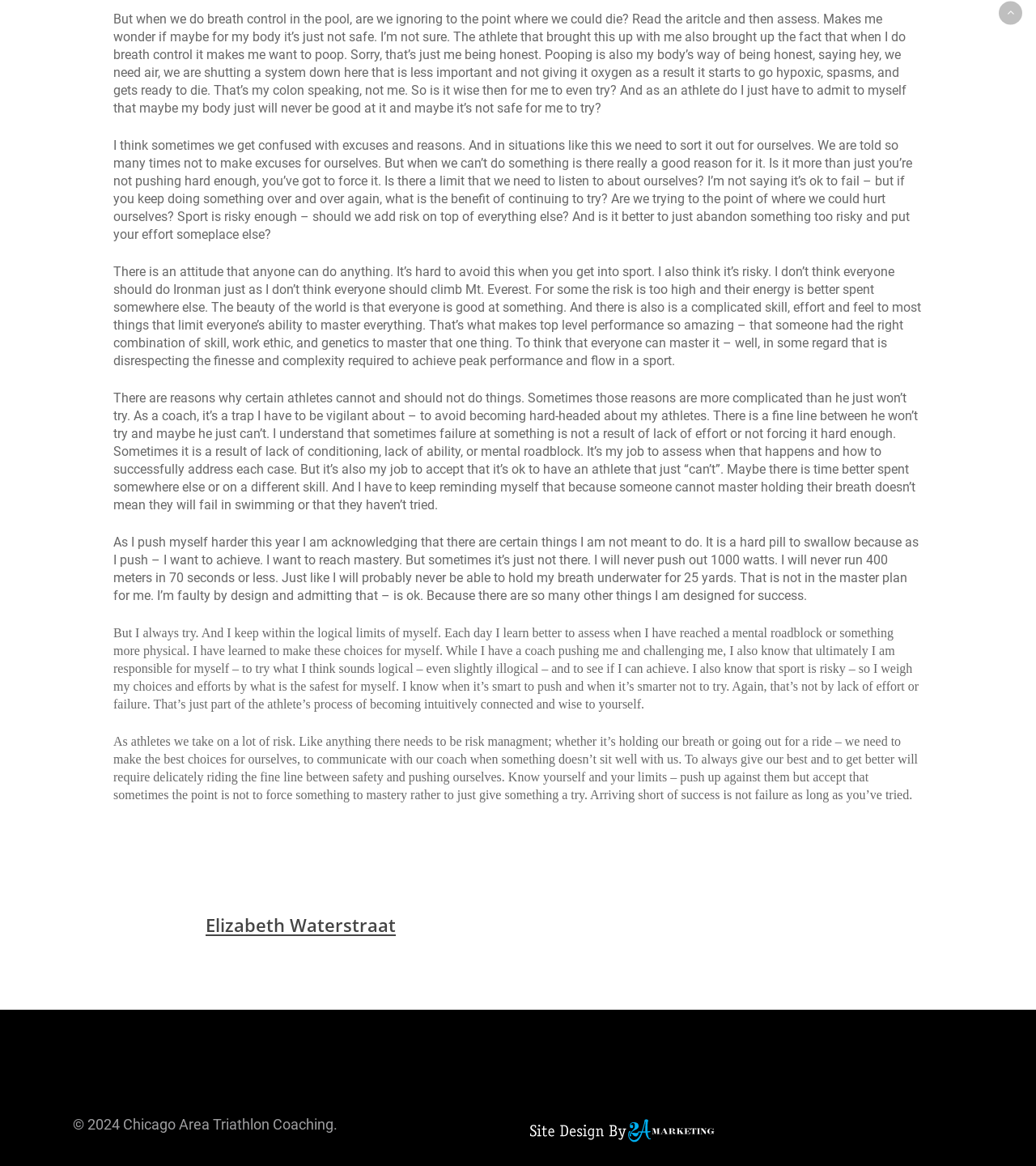Please answer the following query using a single word or phrase: 
What is the author's attitude towards trying new things?

cautious